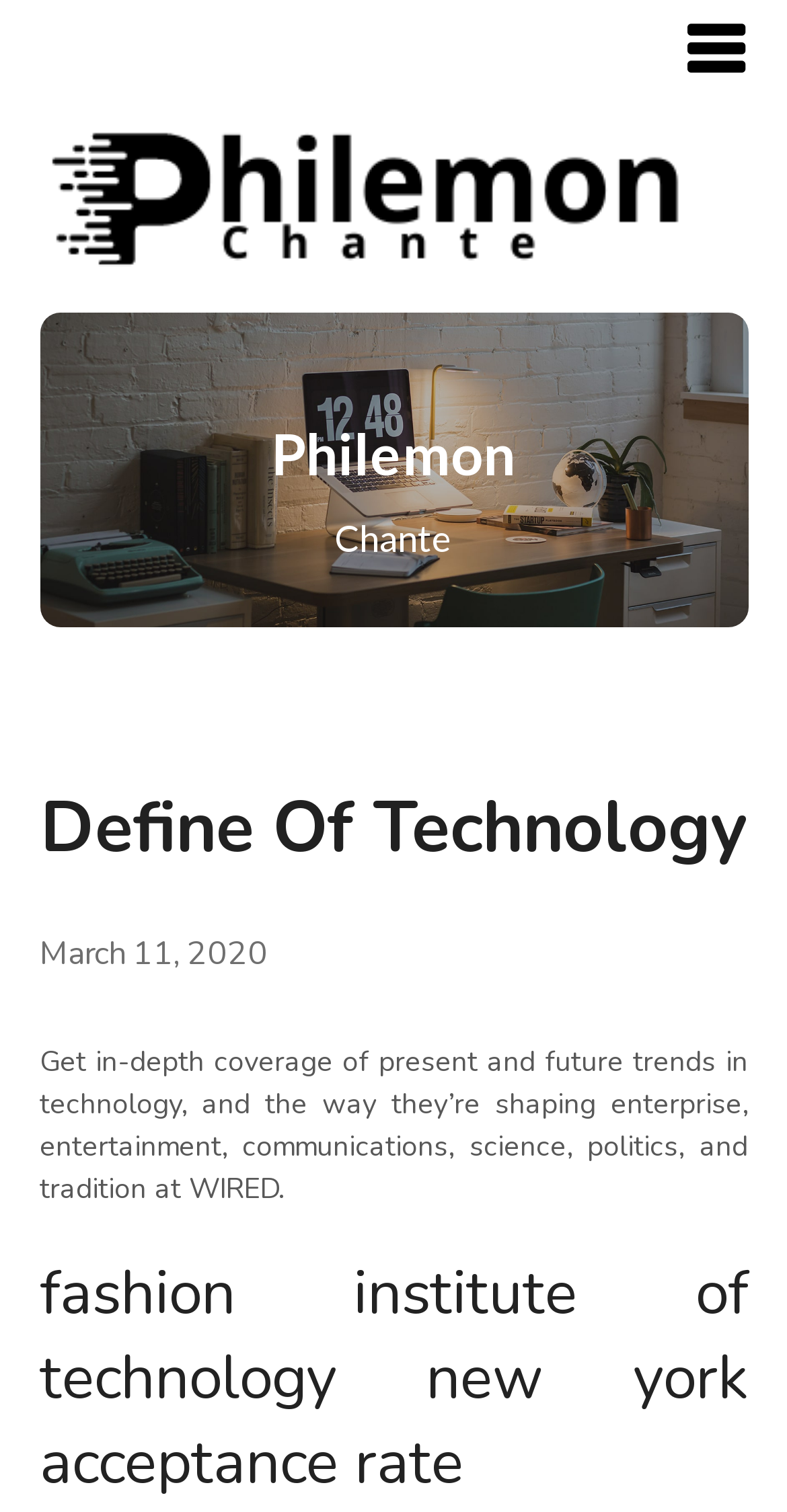Locate the bounding box of the UI element based on this description: "March 11, 2020February 28, 2022". Provide four float numbers between 0 and 1 as [left, top, right, bottom].

[0.05, 0.616, 0.34, 0.646]